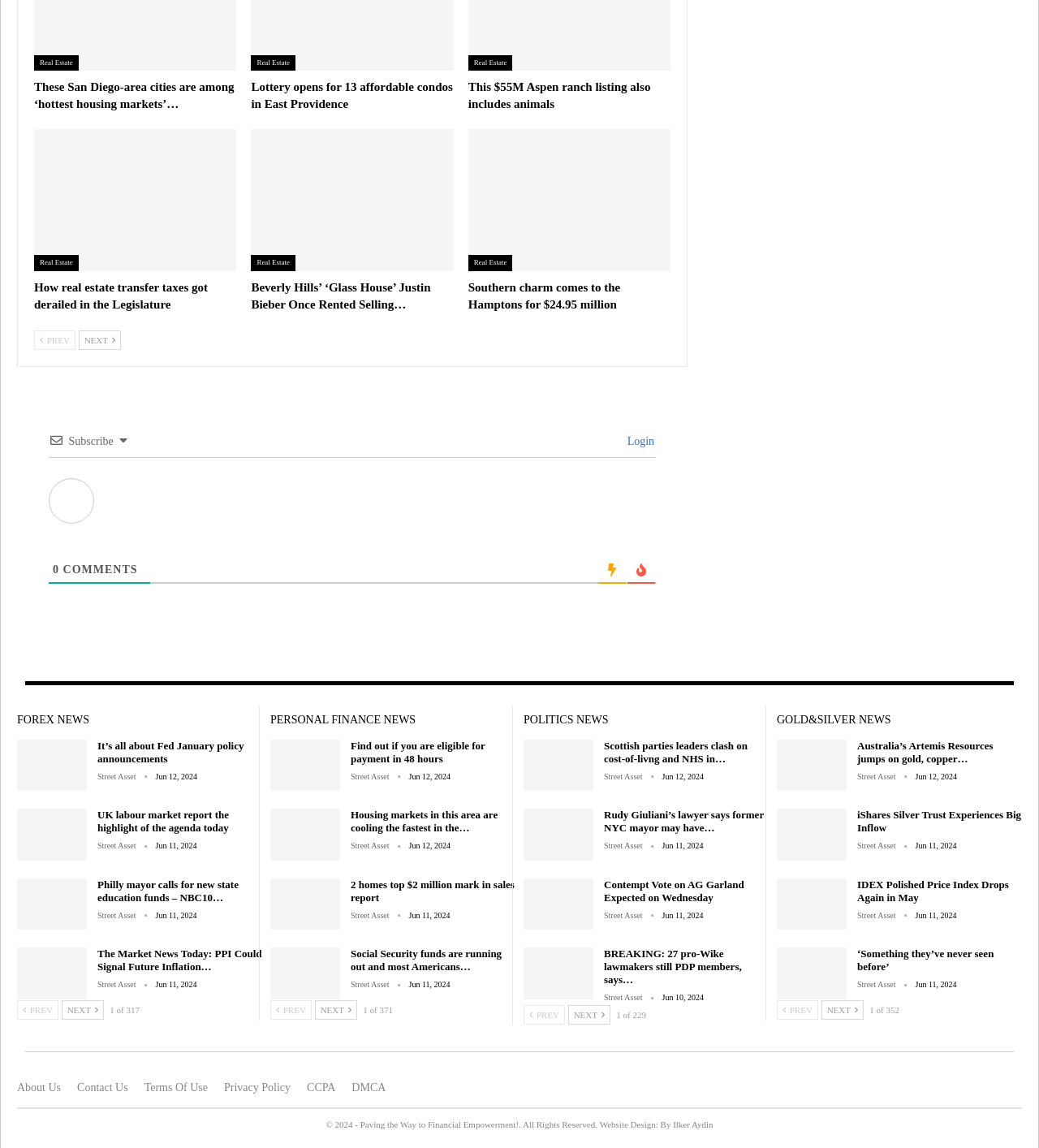Give a concise answer using only one word or phrase for this question:
What is the main topic of this webpage?

Real Estate